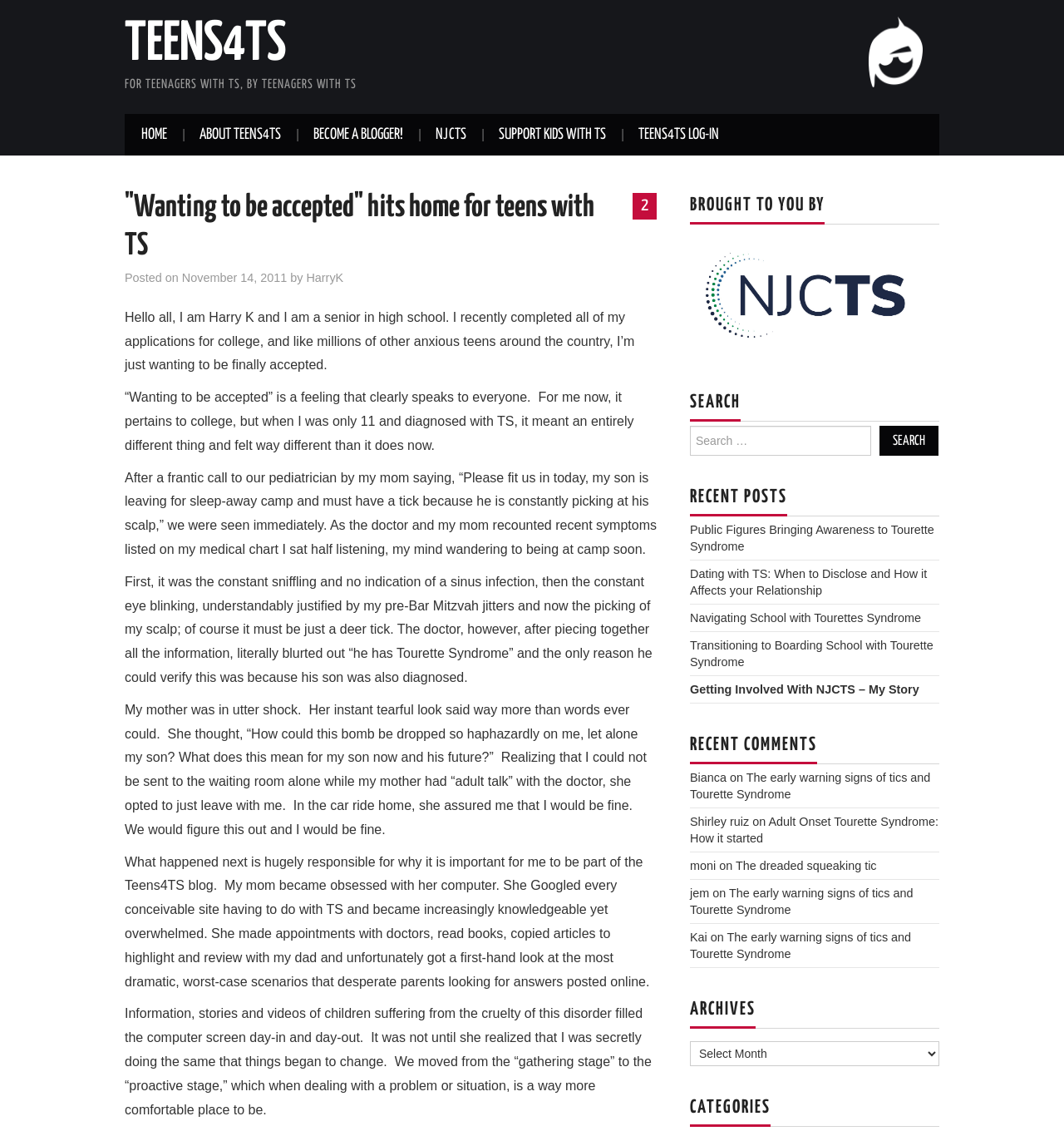Please find and provide the title of the webpage.

"Wanting to be accepted" hits home for teens with TS